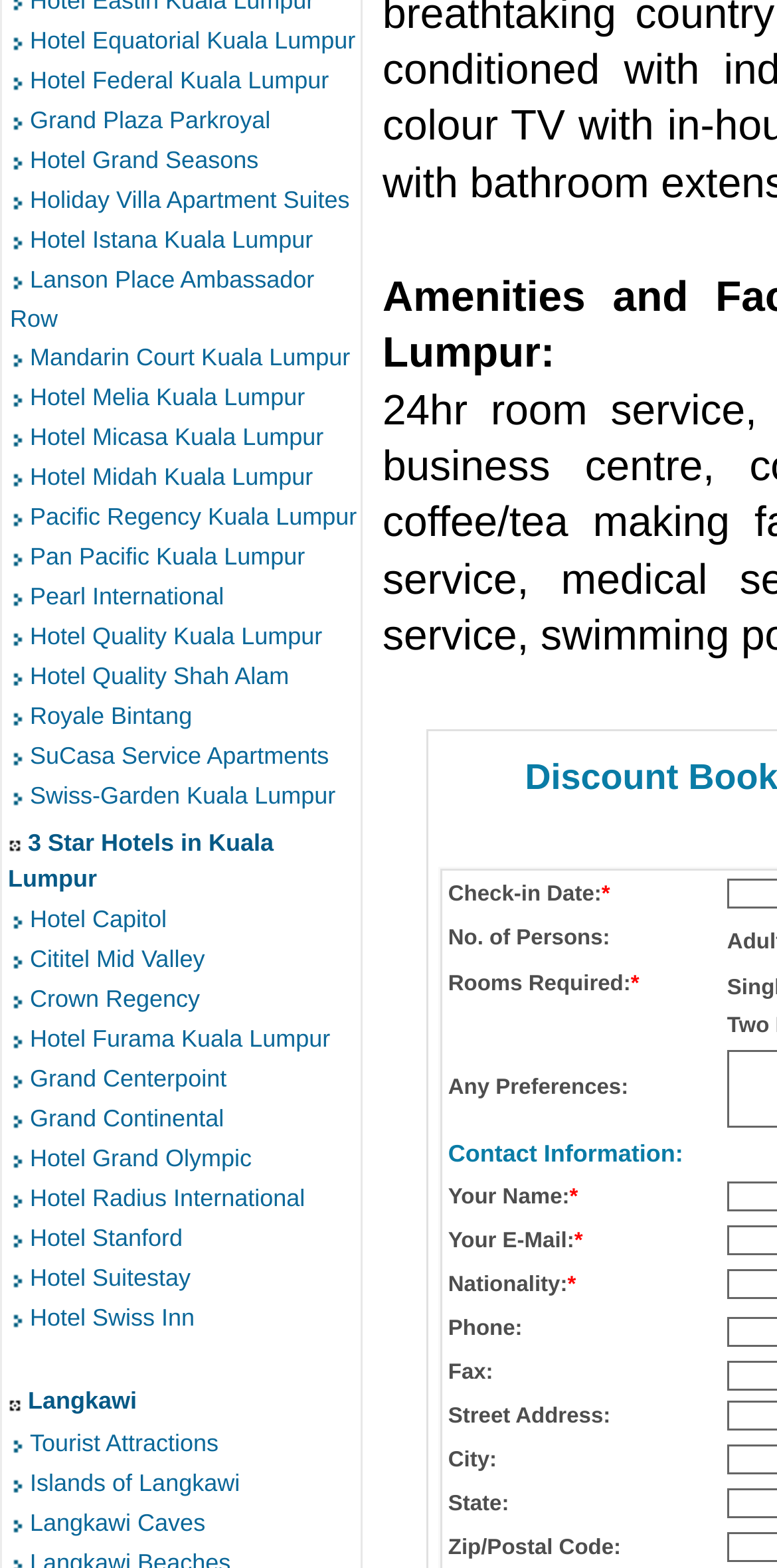Determine the bounding box coordinates for the area you should click to complete the following instruction: "Click Hotel Equatorial Kuala Lumpur".

[0.038, 0.016, 0.458, 0.034]